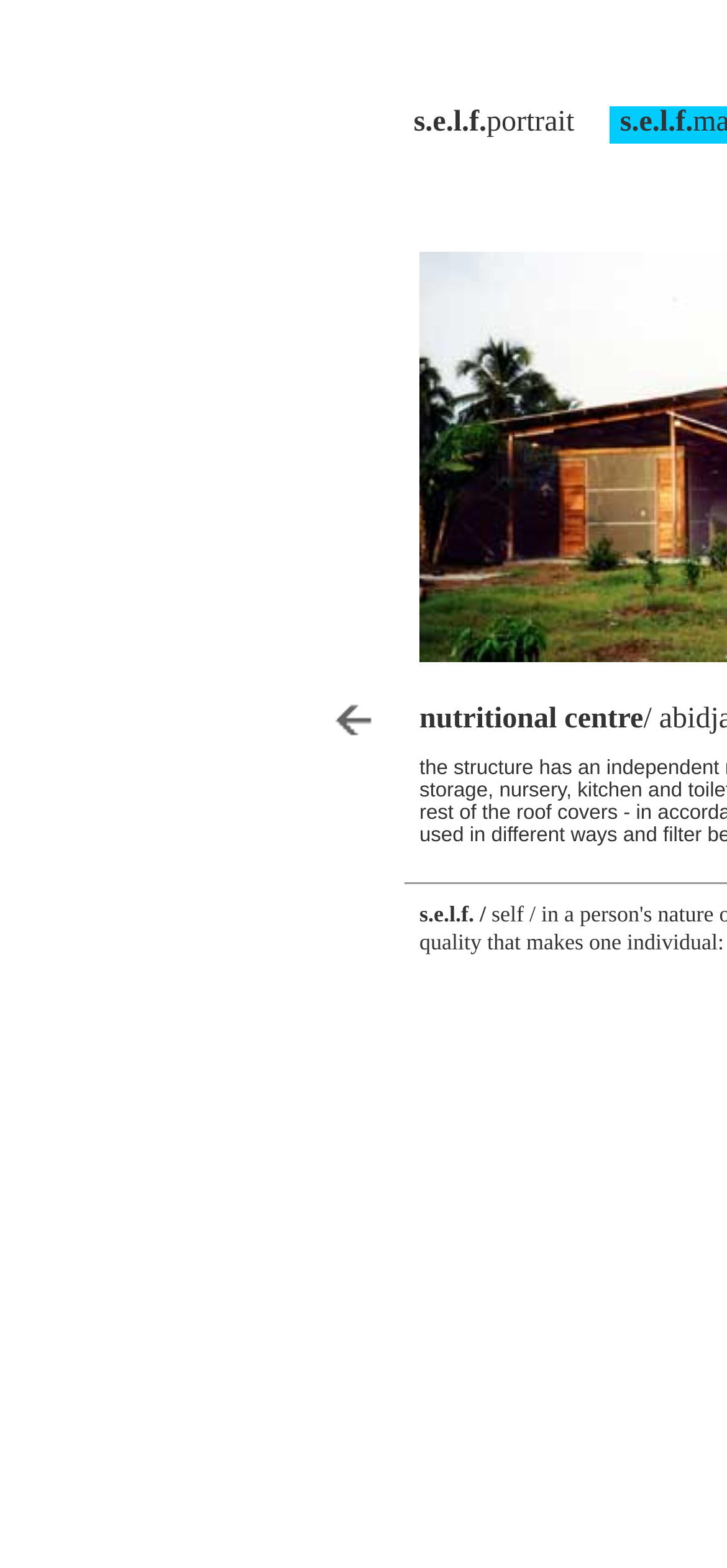From the element description alt="previous image", predict the bounding box coordinates of the UI element. The coordinates must be specified in the format (top-left x, top-left y, bottom-right x, bottom-right y) and should be within the 0 to 1 range.

[0.462, 0.456, 0.513, 0.476]